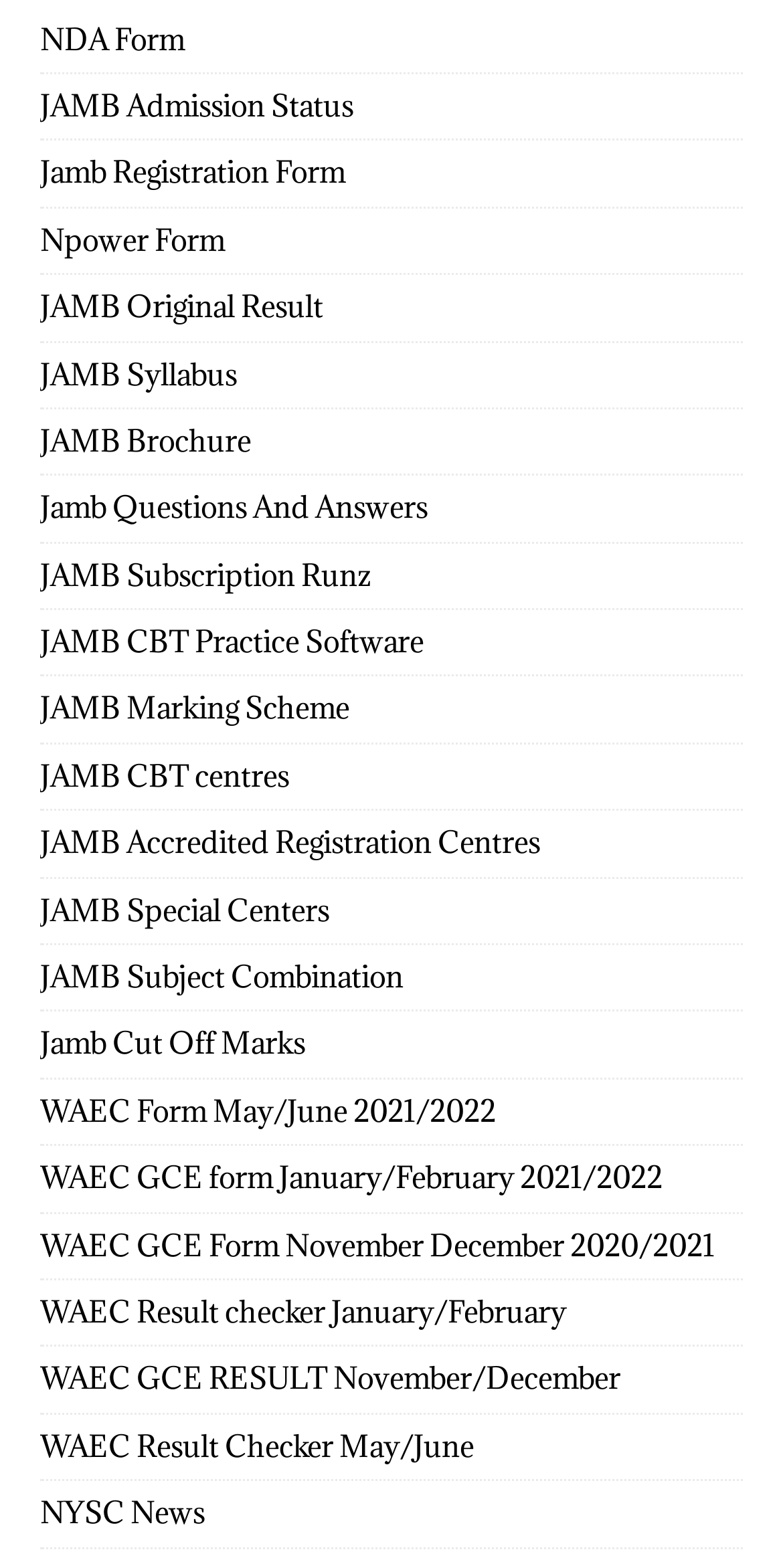Give a short answer using one word or phrase for the question:
What is the last link on the webpage?

NYSC News